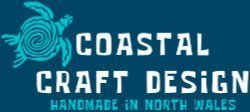Provide a thorough description of the image presented.

The image features the logo of "Coastal Craft Design," showcasing a distinctive turtle emblem that symbolizes the brand's connection to coastal themes. The text prominently displays "COASTAL CRAFT DESIGN" in bold, white letters against a striking blue background, emphasizing the handmade nature of their products. Below the main title, a smaller tagline reads "HANDMADE IN NORTH WALES," indicating the brand's dedication to artisanal craftsmanship sourced from this scenic region. This logo reflects a commitment to quality and the natural beauty of coastal life.